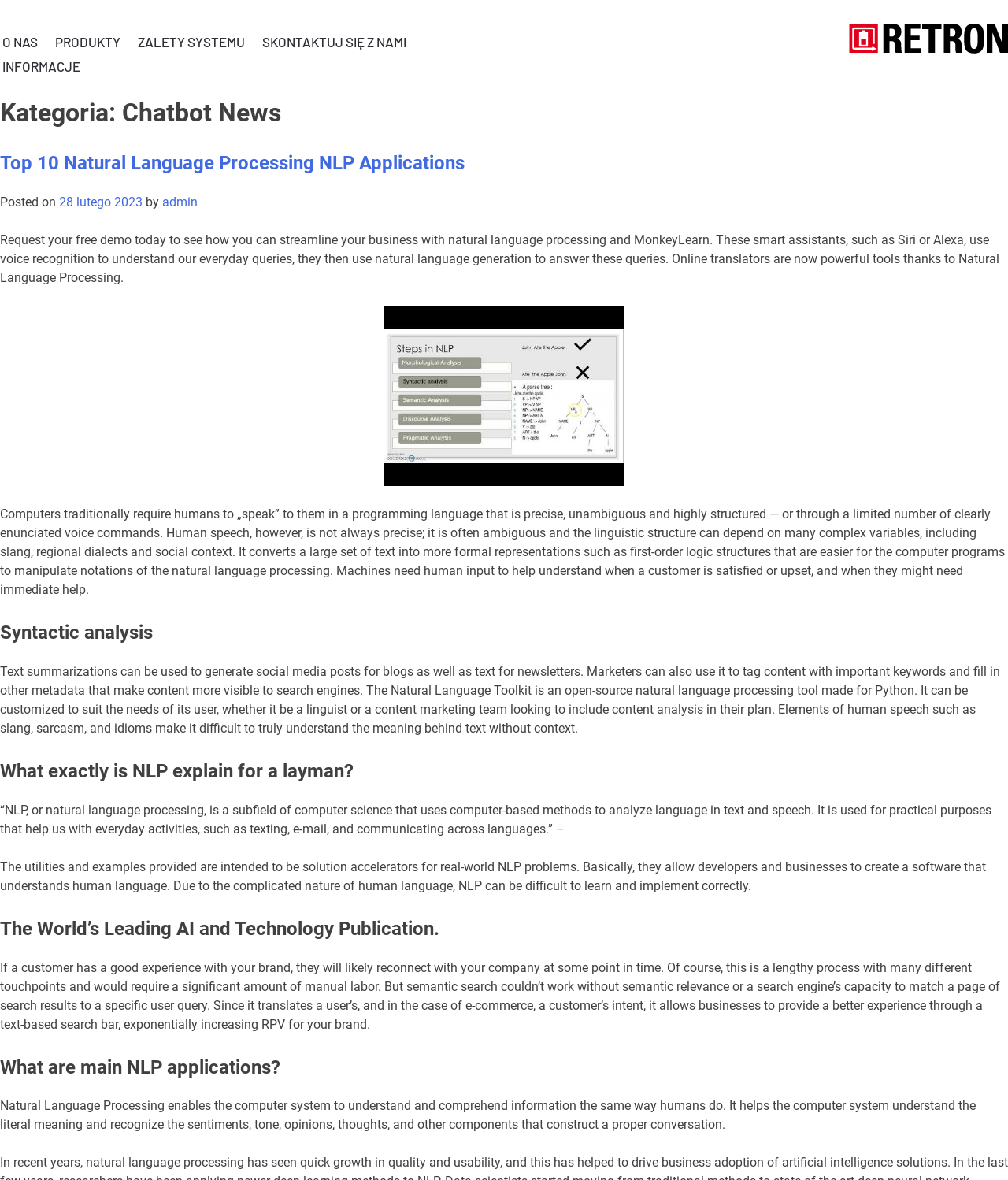Respond with a single word or short phrase to the following question: 
What is the date of the article?

28 lutego 2023